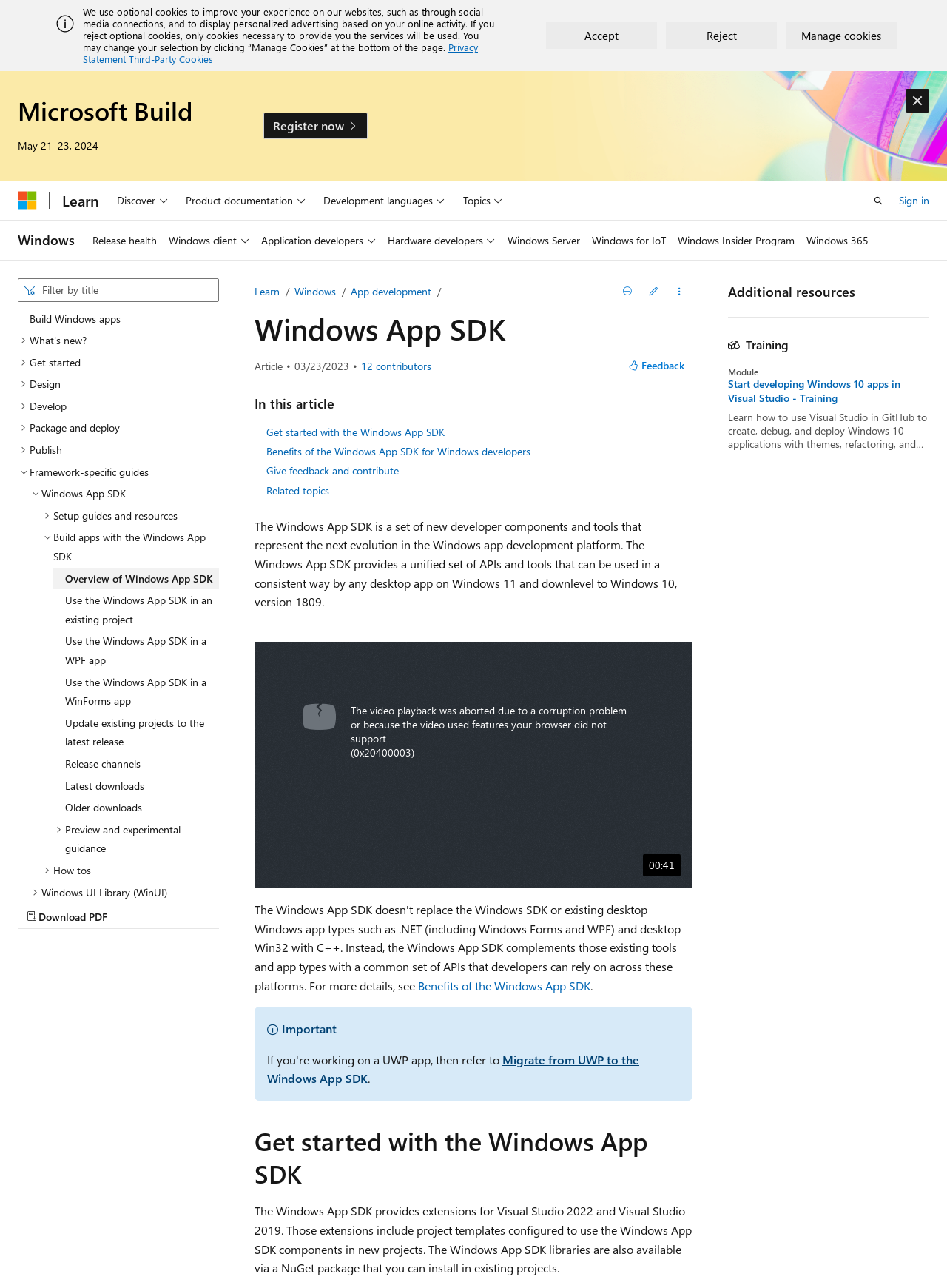What is the primary heading on this webpage?

Windows App SDK